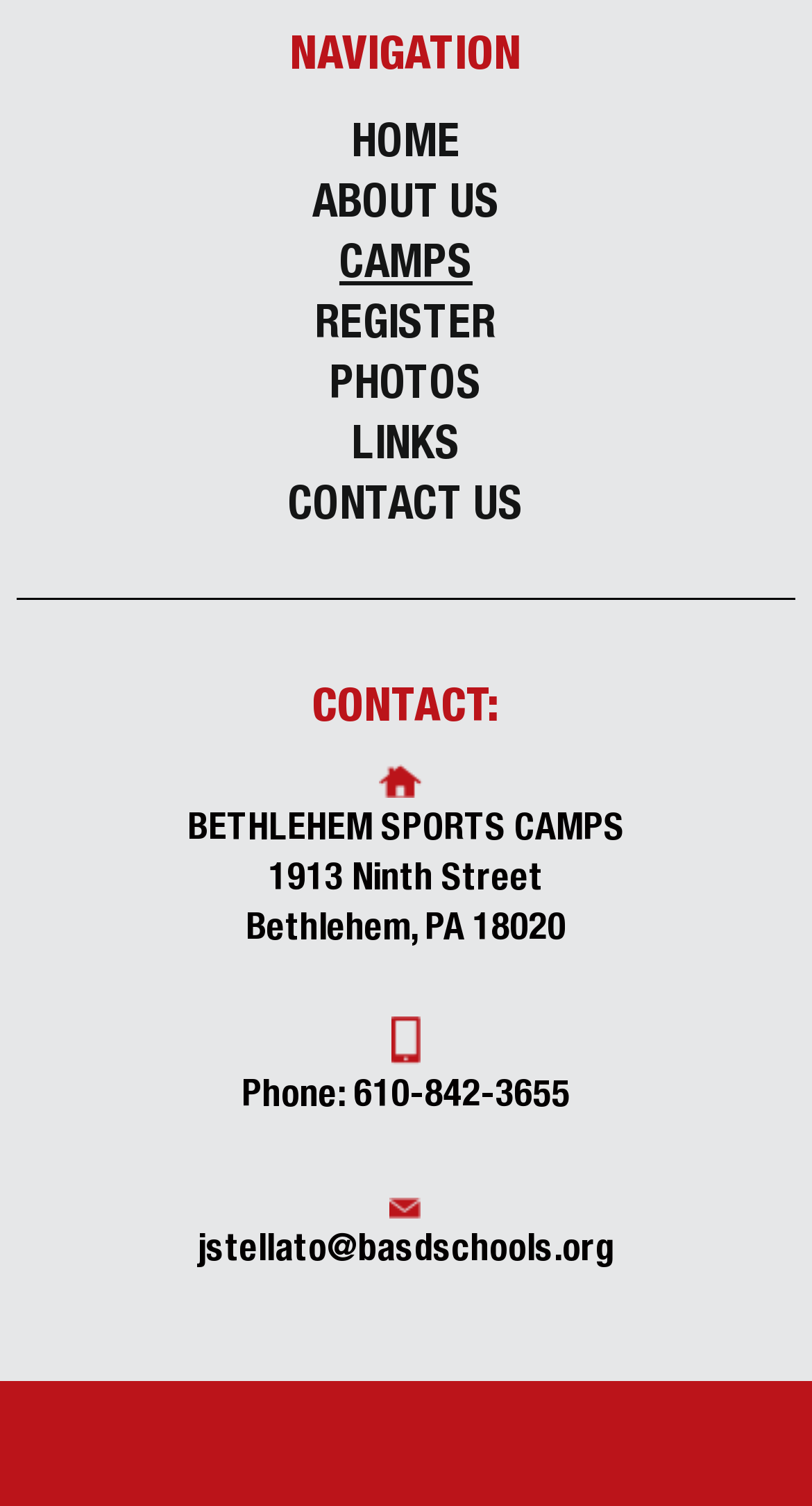Find the bounding box coordinates of the clickable area required to complete the following action: "view photos".

[0.406, 0.243, 0.594, 0.273]